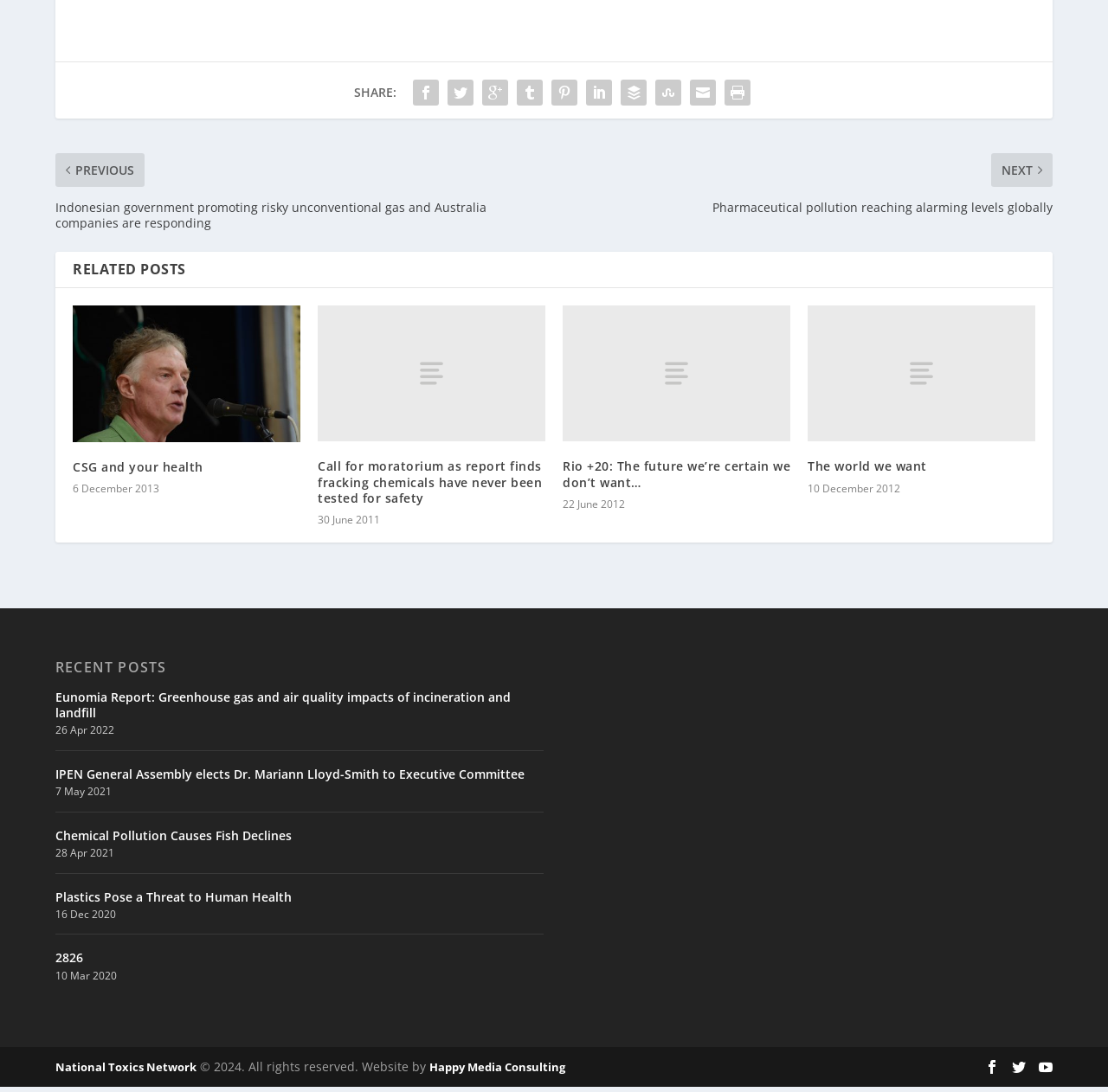Can you specify the bounding box coordinates of the area that needs to be clicked to fulfill the following instruction: "Share on social media"?

[0.319, 0.033, 0.357, 0.049]